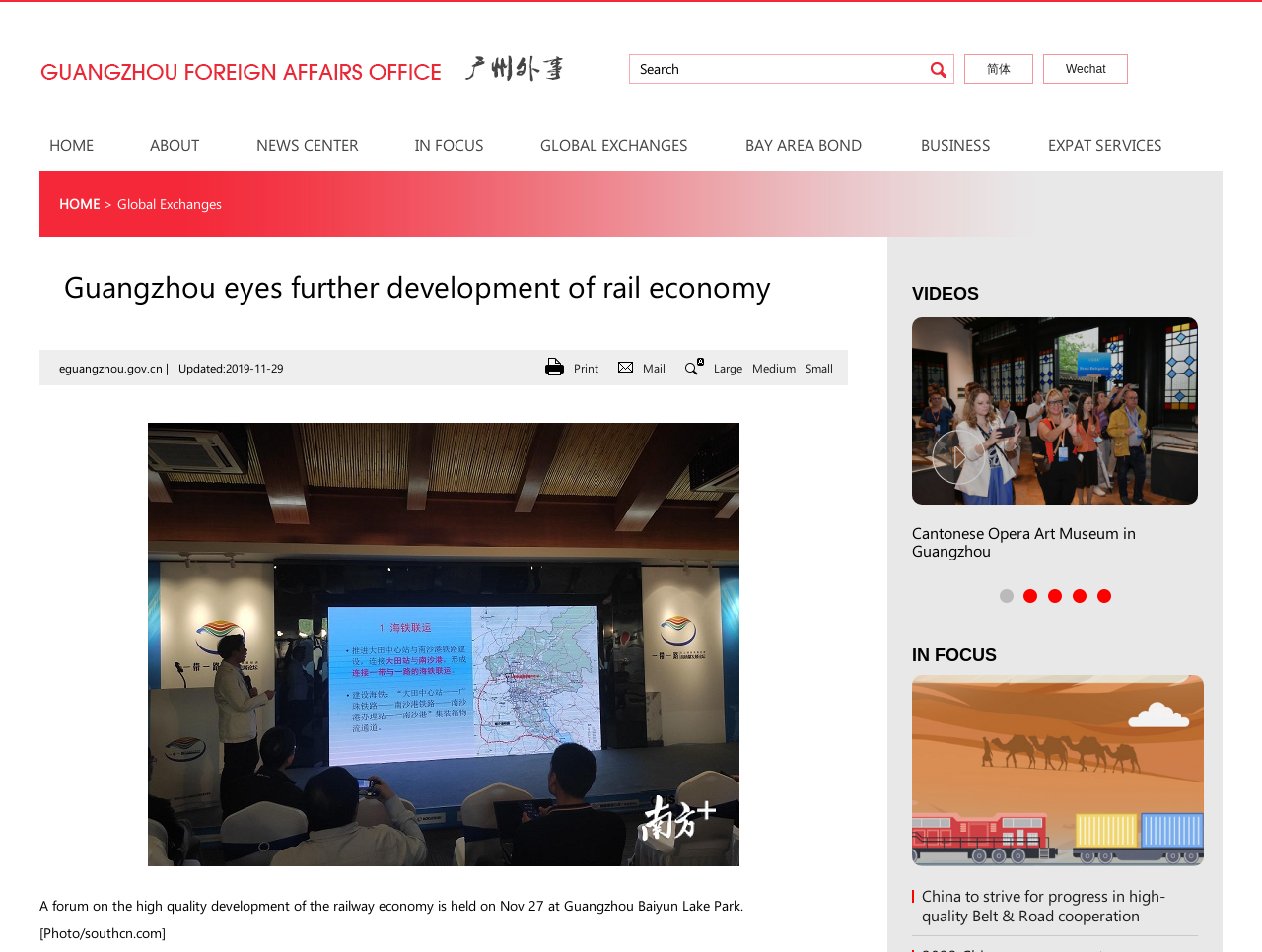Give a detailed account of the webpage, highlighting key information.

The webpage appears to be a news article page, with a focus on the development of the railway economy in Guangzhou. At the top of the page, there is a banner with a search box and several links to other sections of the website, including "HOME", "ABOUT", "NEWS CENTER", and others. Below the banner, there is a large heading that reads "Guangzhou eyes further development of rail economy".

To the left of the heading, there is a small image, and below the heading, there is a paragraph of text that describes a forum held on November 27 at Guangzhou Baiyun Lake Park. The text is accompanied by a larger image that takes up most of the width of the page.

On the right side of the page, there are several links to other news articles, including "VIDEOS" and "IN FOCUS" sections. The "VIDEOS" section features a link to a video about the Cantonese Opera Art Museum in Guangzhou, accompanied by two images. The "IN FOCUS" section features a link to an article about China's progress in high-quality Belt & Road cooperation, accompanied by an image.

At the bottom of the page, there are several links to navigate to other pages, including "1", "2", "3", "4", and "5". Overall, the page appears to be a news article page with a focus on the development of the railway economy in Guangzhou, featuring several images and links to other related articles.